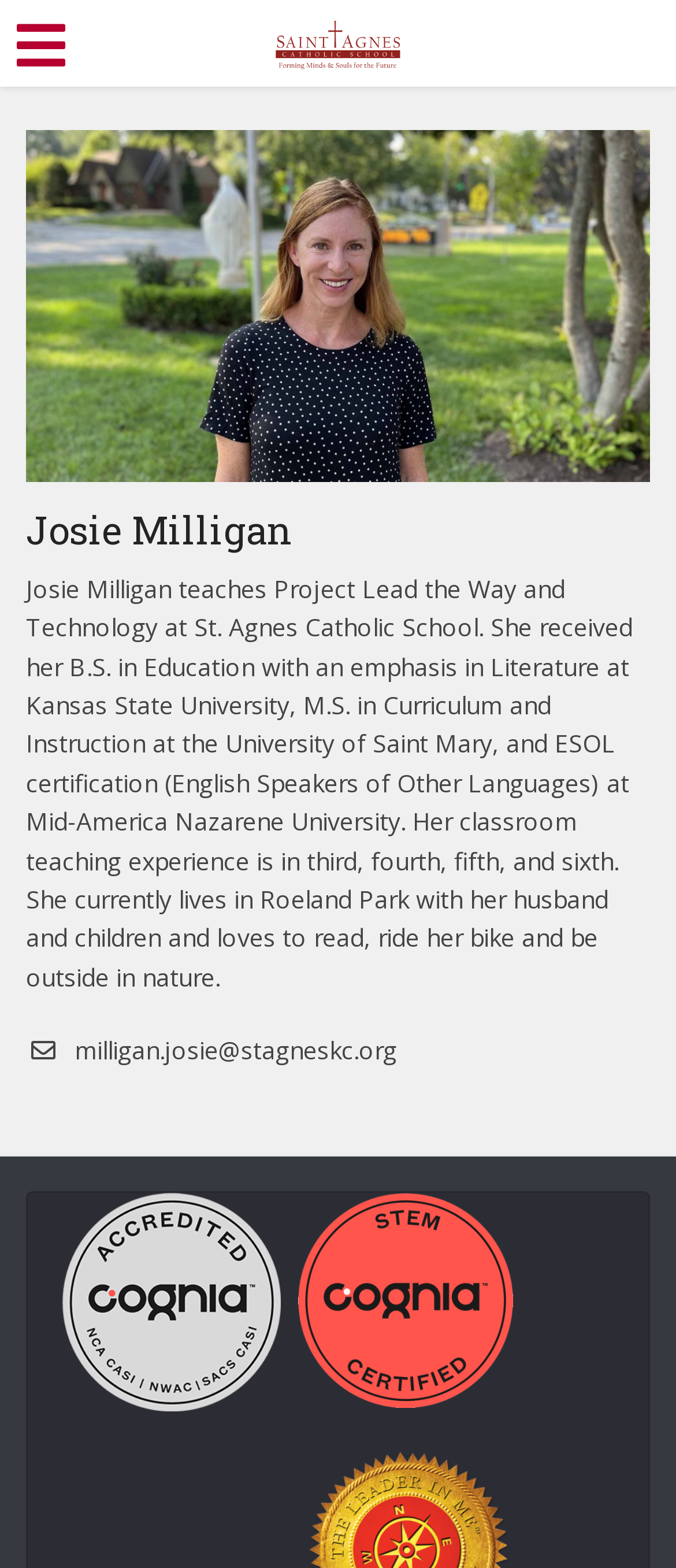What grade levels has Josie Milligan taught?
Give a single word or phrase as your answer by examining the image.

Third, fourth, fifth, and sixth